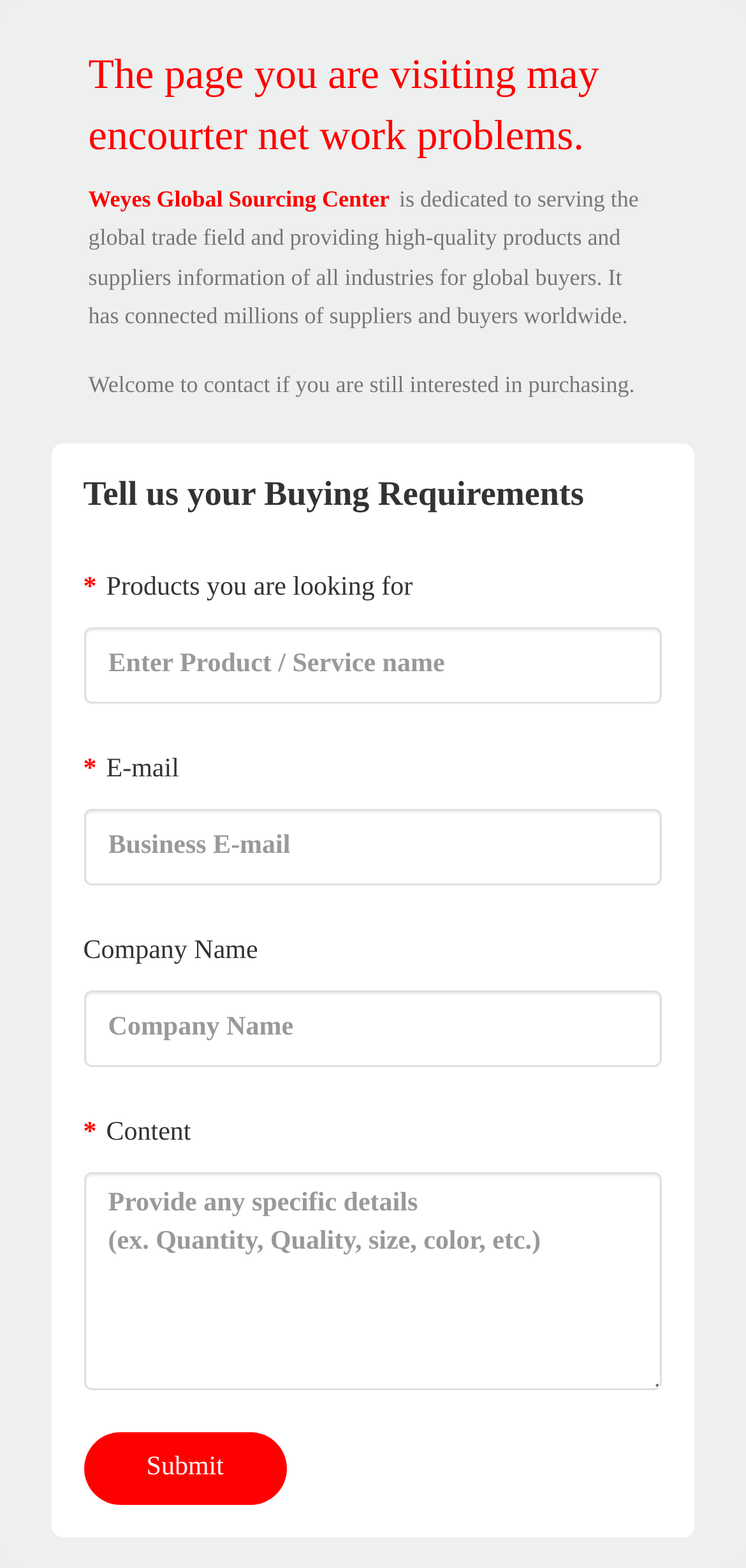What is the position of the 'Submit' button?
Provide a short answer using one word or a brief phrase based on the image.

Bottom left